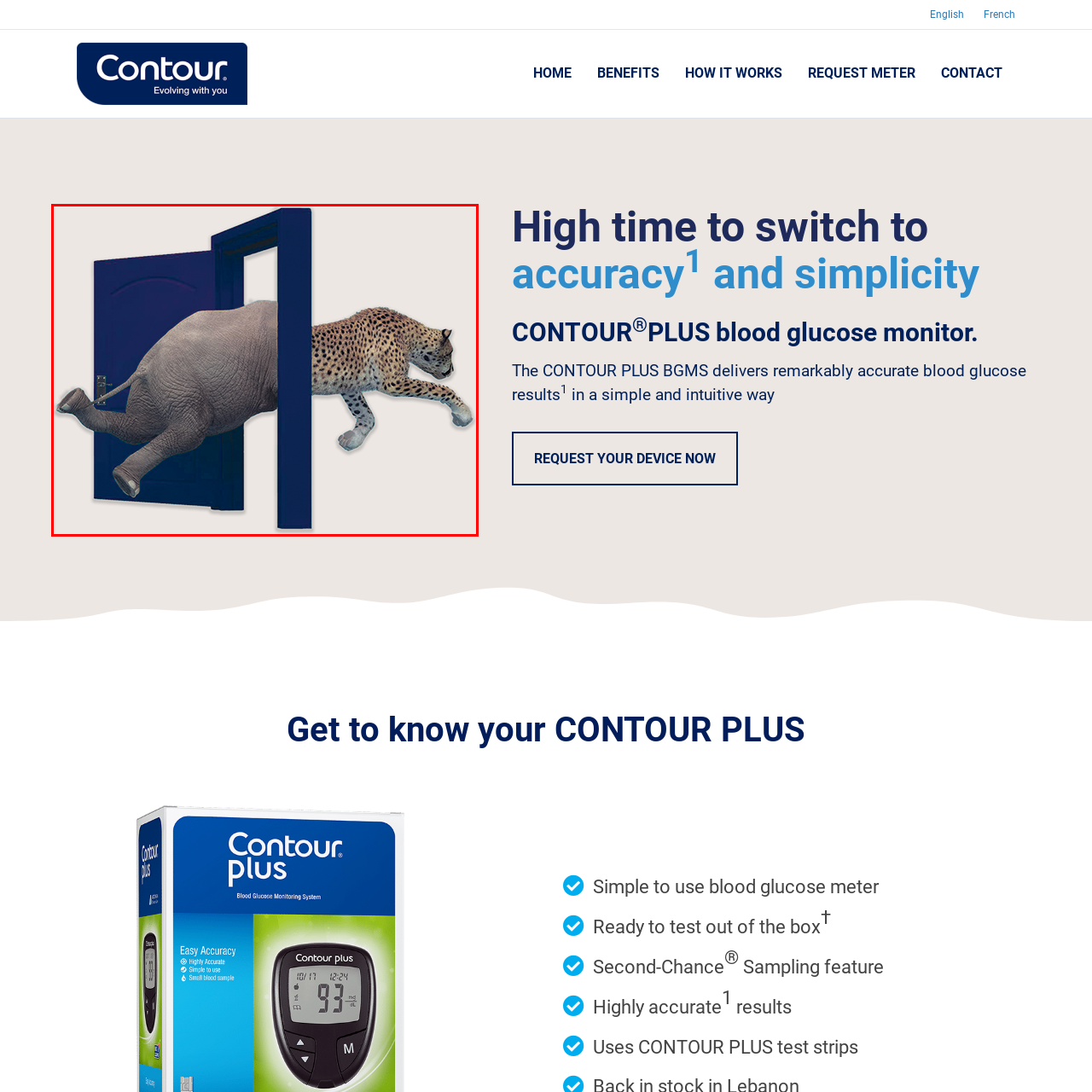What is the leopard doing in the image?
Please analyze the image within the red bounding box and provide a comprehensive answer based on the visual information.

The caption states that the leopard 'leaps energetically out of the doorway', implying that the leopard is in a state of dynamic motion, jumping or springing out of the doorway.